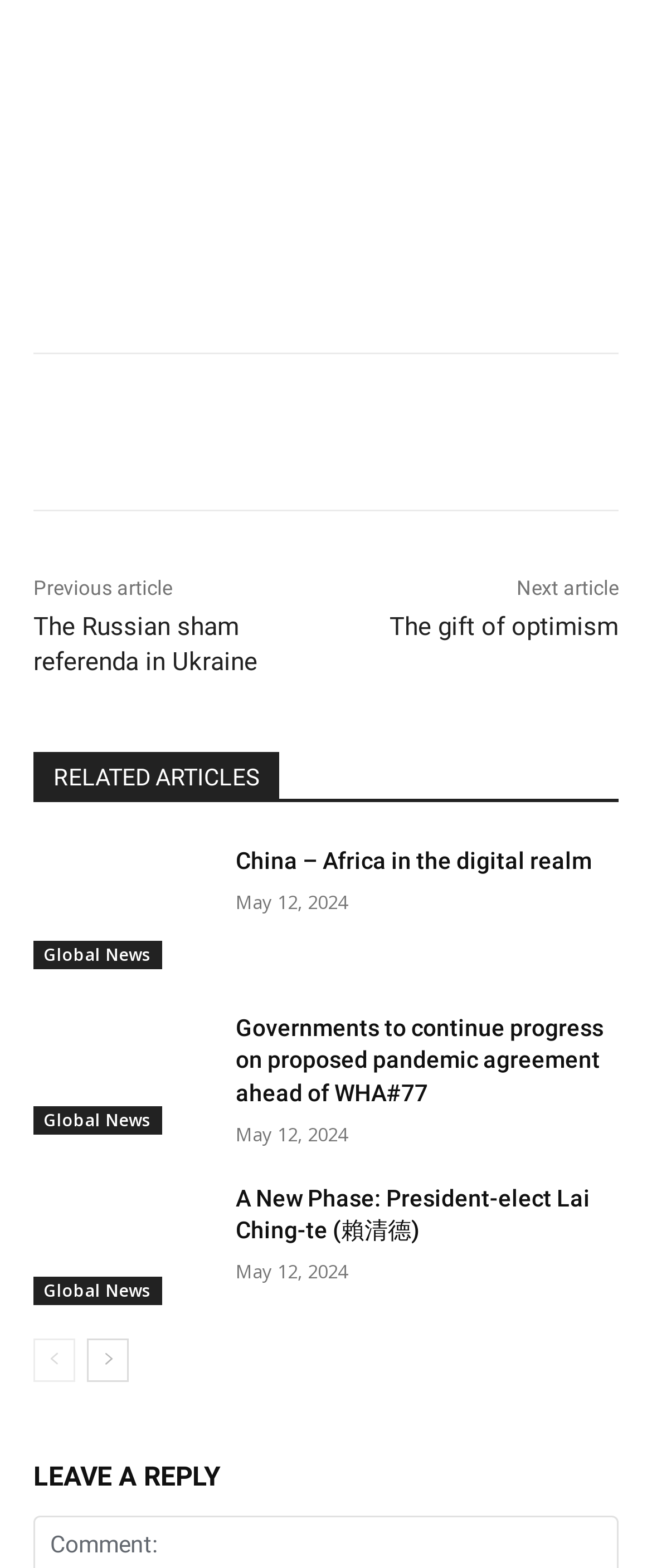Find the bounding box coordinates corresponding to the UI element with the description: "aria-label="next-page"". The coordinates should be formatted as [left, top, right, bottom], with values as floats between 0 and 1.

[0.133, 0.854, 0.197, 0.881]